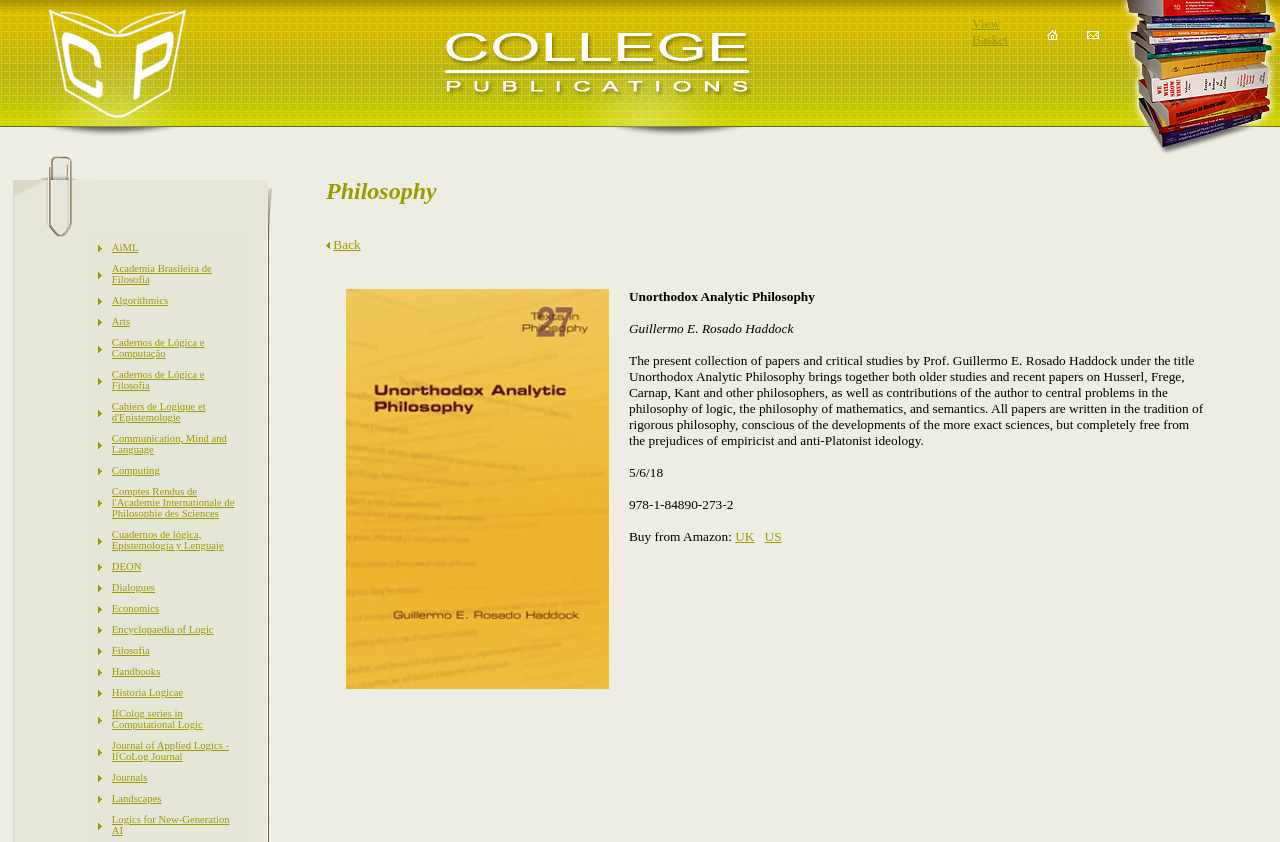How many rows are in the publication grid?
Based on the image content, provide your answer in one word or a short phrase.

7